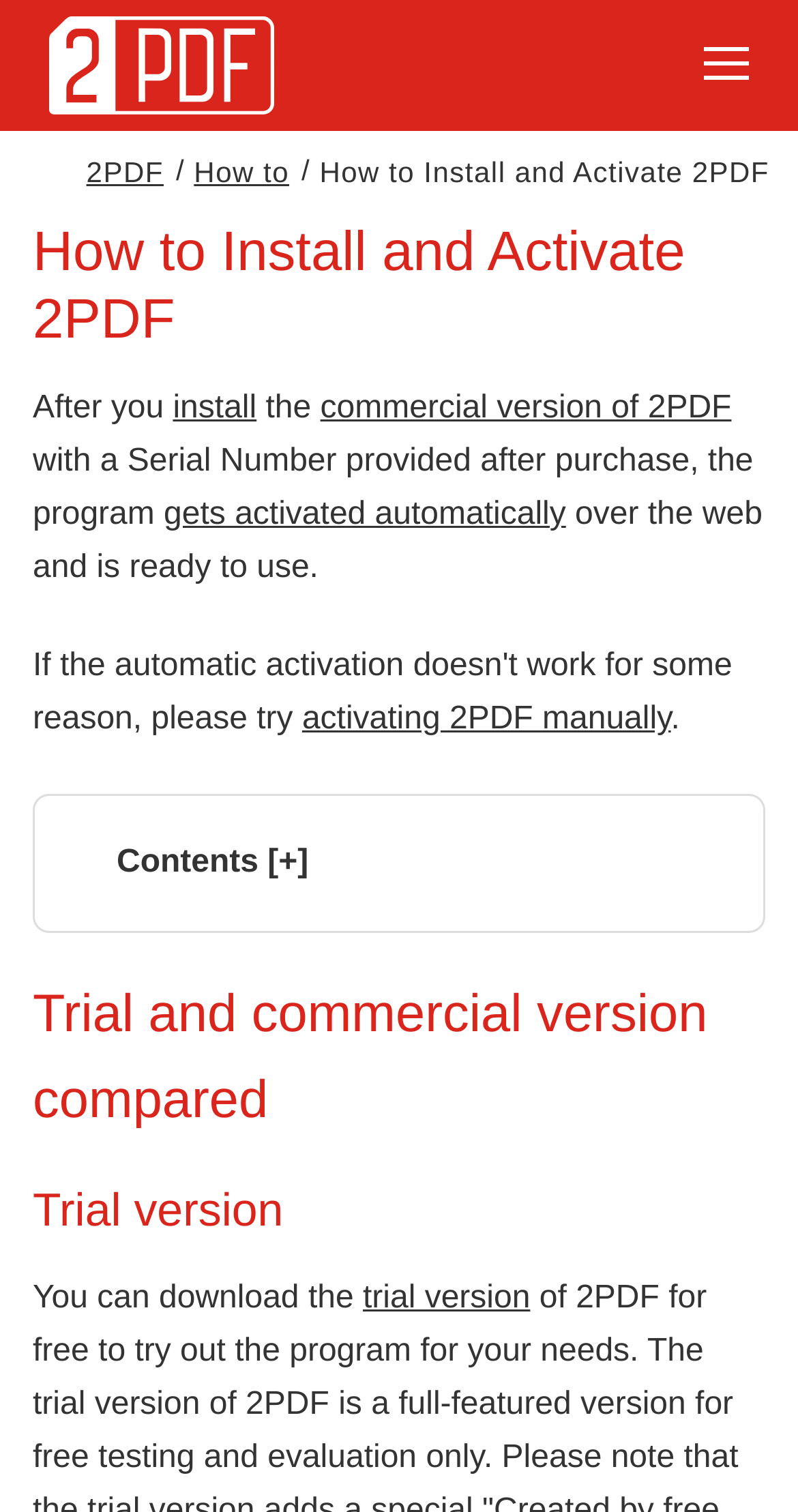Offer a meticulous caption that includes all visible features of the webpage.

The webpage is about installing and activating 2PDF on a desktop, workstation, or server. At the top left corner, there is a "Skip to content" link. Next to it, there is a 2PDF logo, which is an image with a link to 2PDF. On the top right corner, there is an empty link.

The main content starts with a heading "How to Install and Activate 2PDF" at the top center of the page. Below it, there are three links: "2PDF", "How to", and the main title "How to Install and Activate 2PDF" again.

The main text begins with "After you" followed by a link to "install" and then "the commercial version of 2PDF" with a link. The text explains that the program gets activated automatically with a Serial Number provided after purchase. There is also a link to "gets activated automatically" and a sentence explaining that the program is ready to use.

Below this, there is a link to "activating 2PDF manually" and another link to "Contents [+]" which is likely an expandable section. Further down, there are two headings: "Trial and commercial version compared" and "Trial version". The text then explains that you can download the trial version, with a link to "trial version".

Overall, the webpage provides a step-by-step guide on how to install and activate 2PDF, with links to relevant sections and additional information.